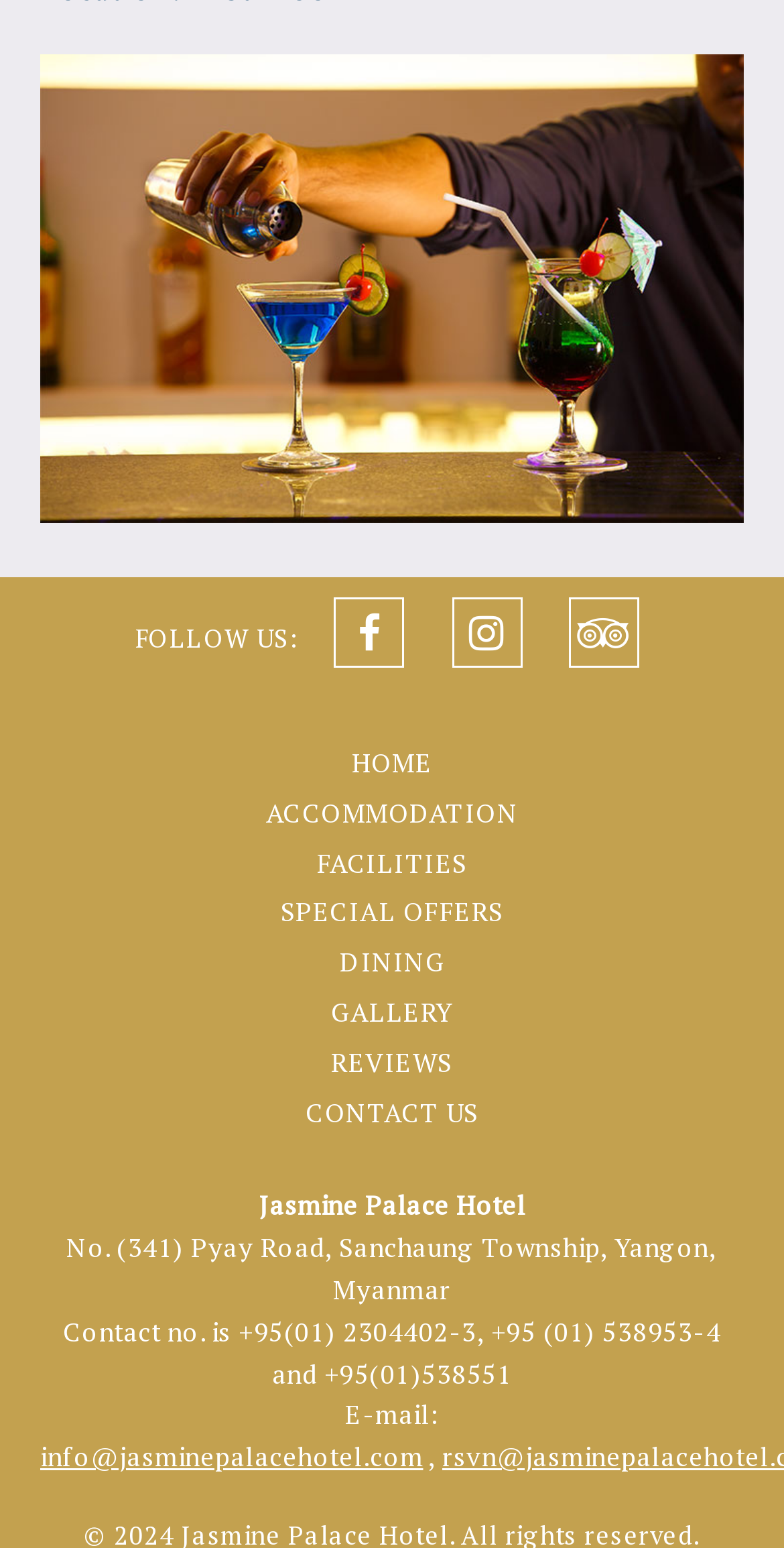Please determine the bounding box coordinates, formatted as (top-left x, top-left y, bottom-right x, bottom-right y), with all values as floating point numbers between 0 and 1. Identify the bounding box of the region described as: Accommodation

[0.326, 0.513, 0.674, 0.536]